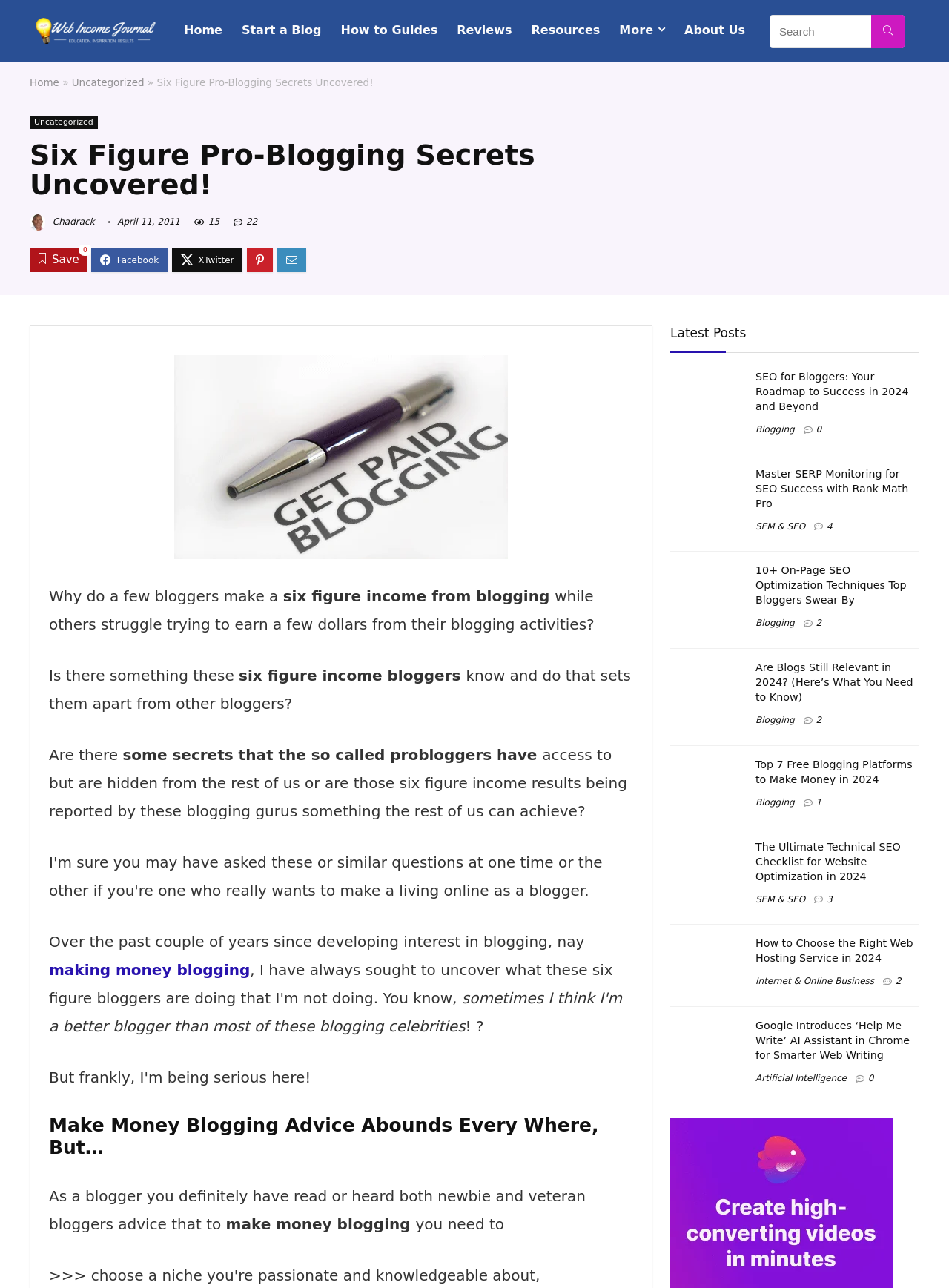Identify the bounding box coordinates for the UI element described as: "SEM & SEO". The coordinates should be provided as four floats between 0 and 1: [left, top, right, bottom].

[0.796, 0.405, 0.849, 0.413]